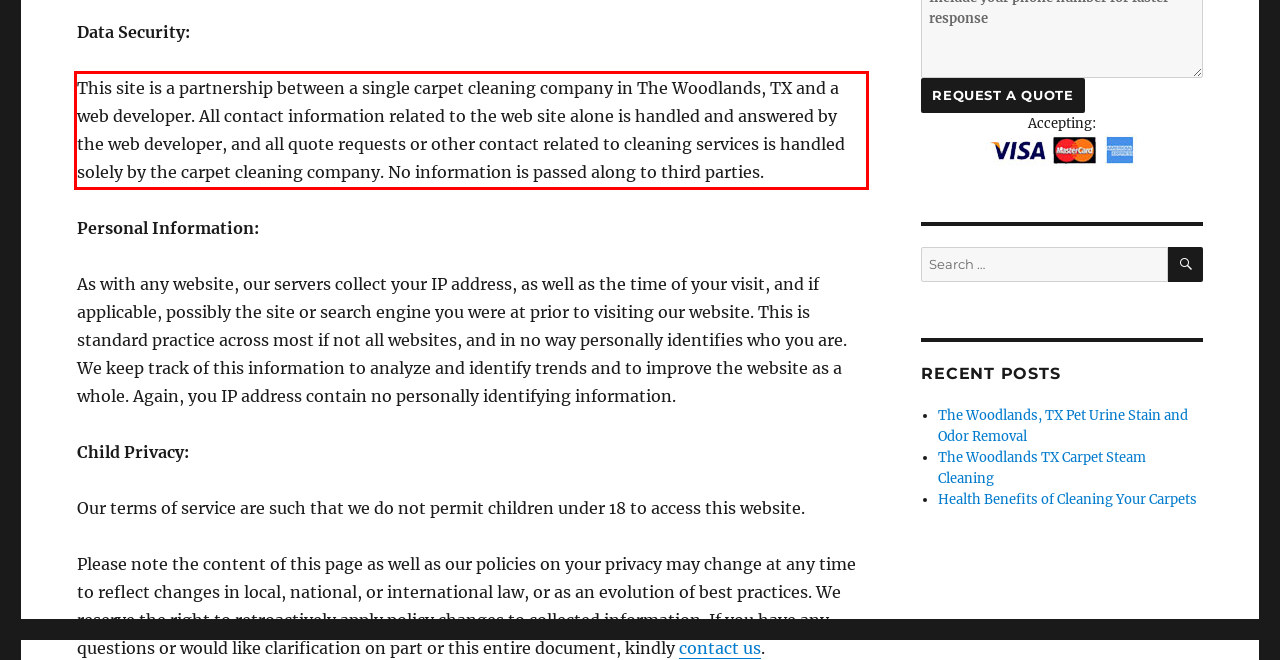Observe the screenshot of the webpage, locate the red bounding box, and extract the text content within it.

This site is a partnership between a single carpet cleaning company in The Woodlands, TX and a web developer. All contact information related to the web site alone is handled and answered by the web developer, and all quote requests or other contact related to cleaning services is handled solely by the carpet cleaning company. No information is passed along to third parties.